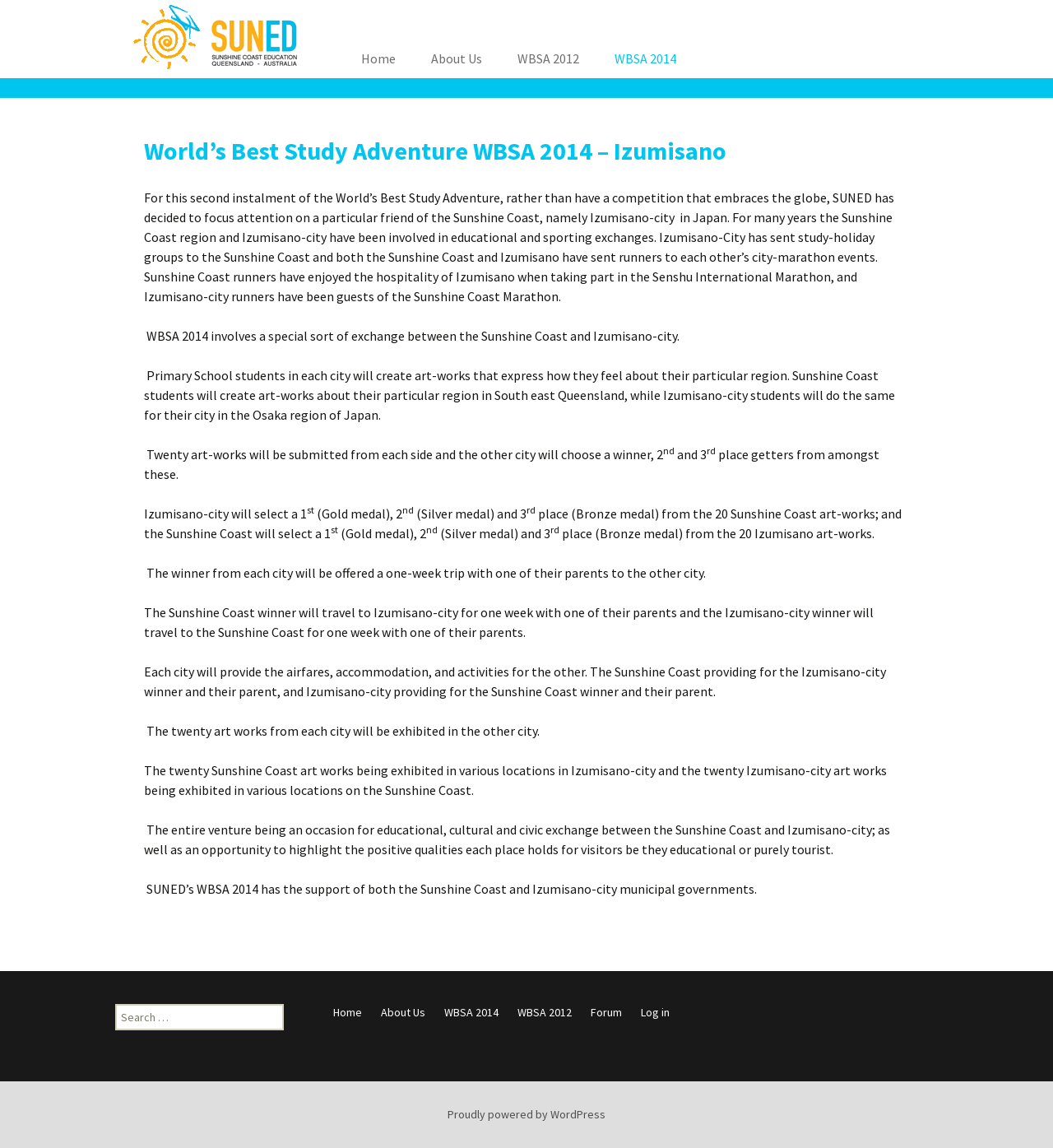Provide a single word or phrase to answer the given question: 
What is the prize for the winner from each city?

A one-week trip